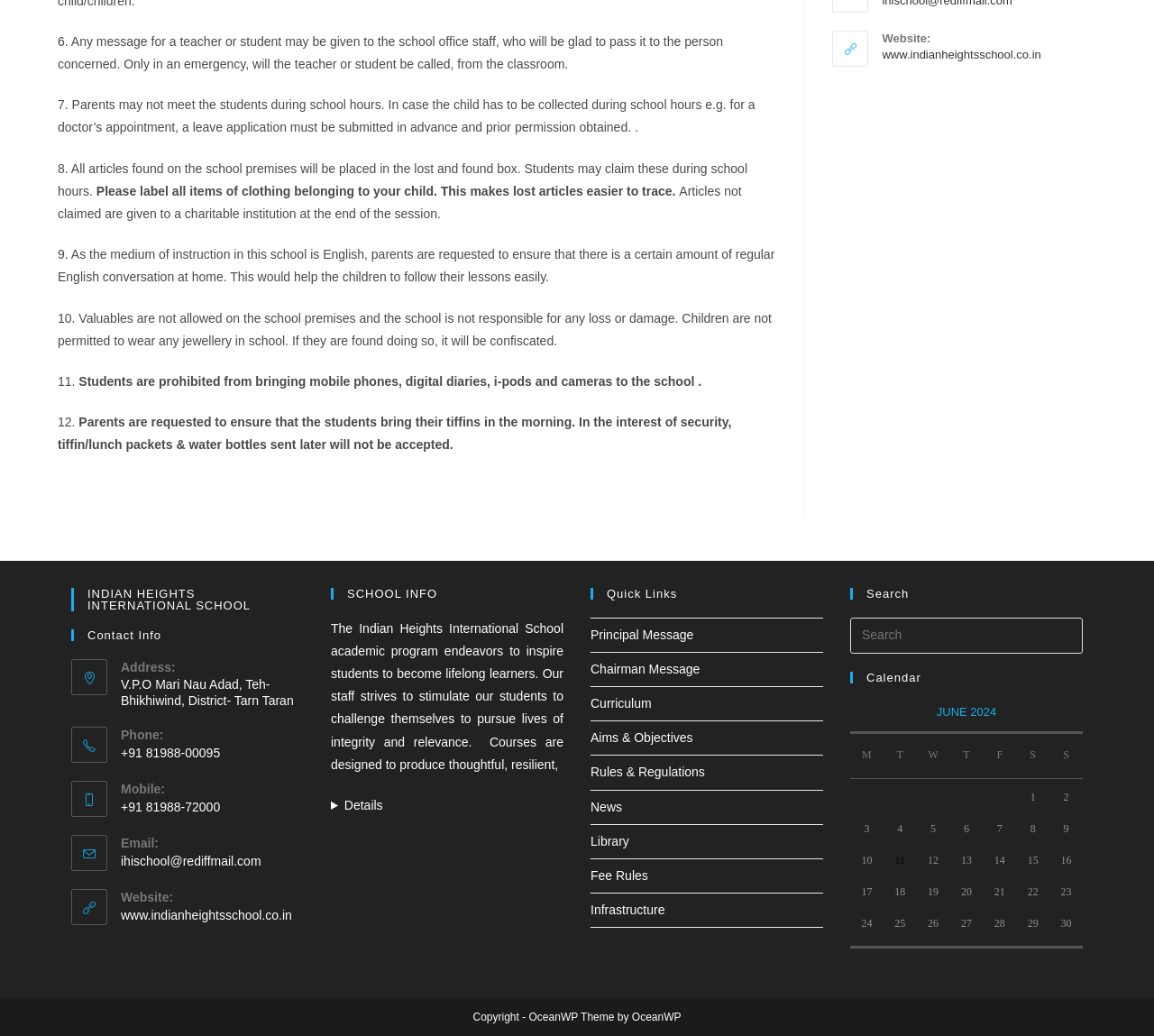Determine the bounding box coordinates for the UI element described. Format the coordinates as (top-left x, top-left y, bottom-right x, bottom-right y) and ensure all values are between 0 and 1. Element description: News

[0.512, 0.772, 0.539, 0.786]